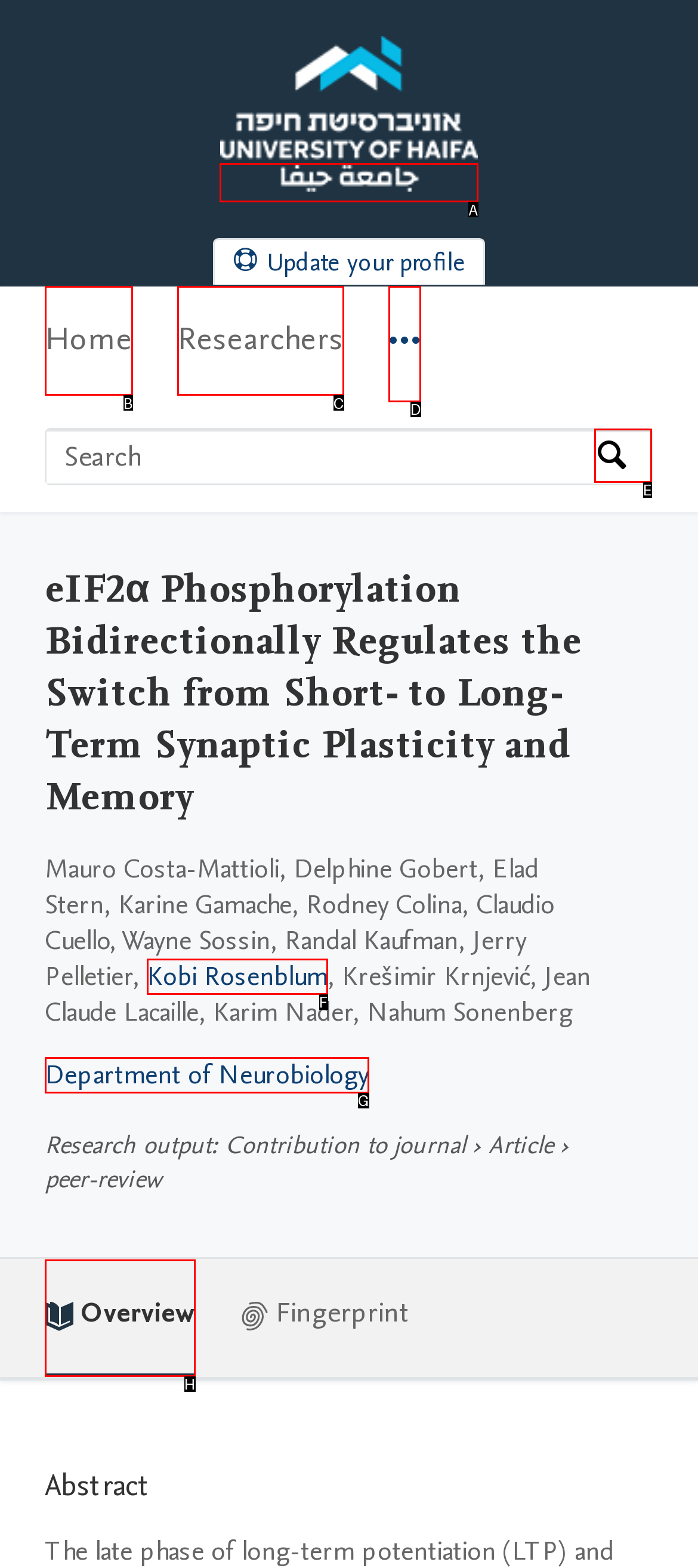Identify the appropriate choice to fulfill this task: Go to University of Haifa Home
Respond with the letter corresponding to the correct option.

A